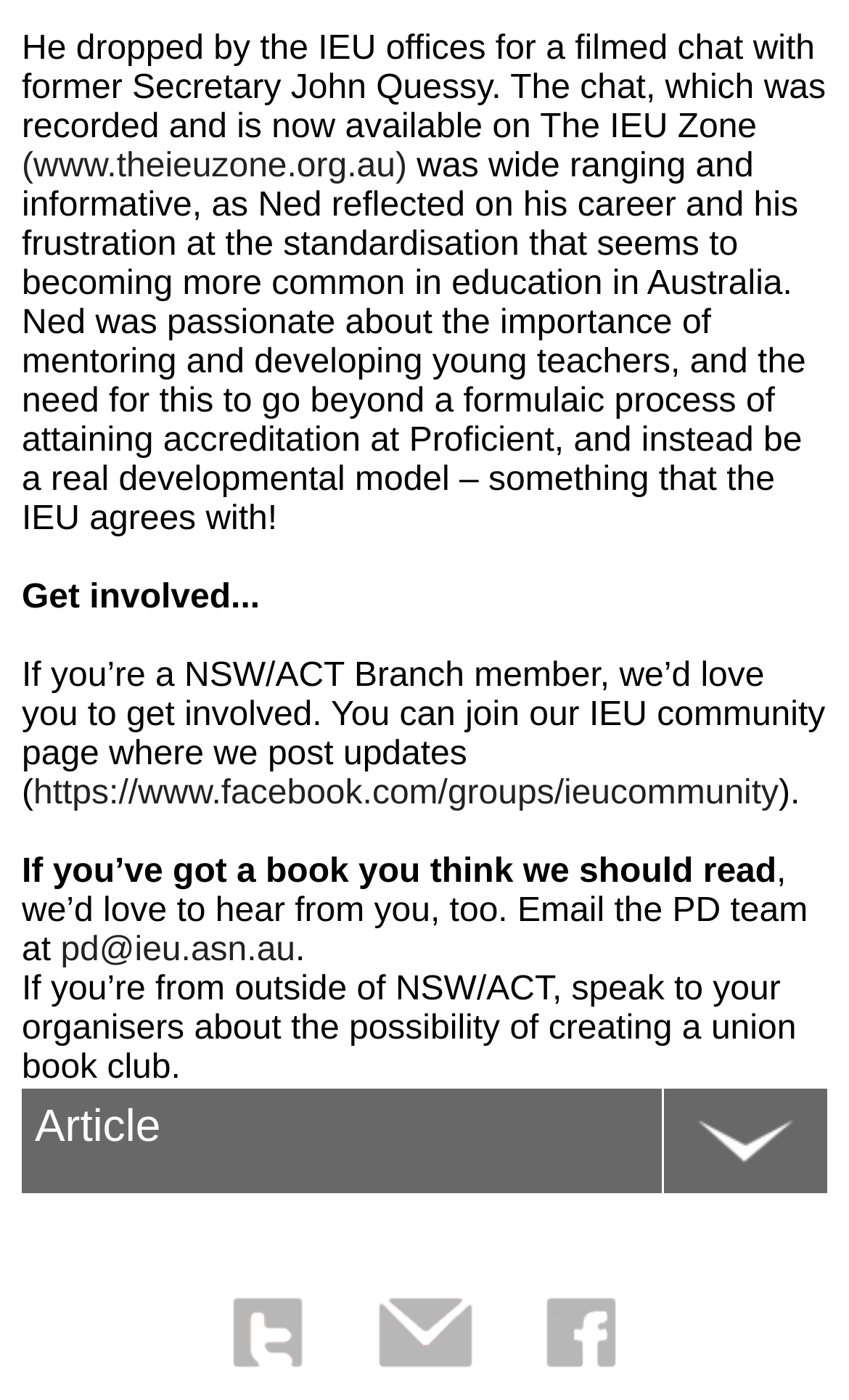Where can NSW/ACT Branch members join to get involved?
Relying on the image, give a concise answer in one word or a brief phrase.

IEU community page